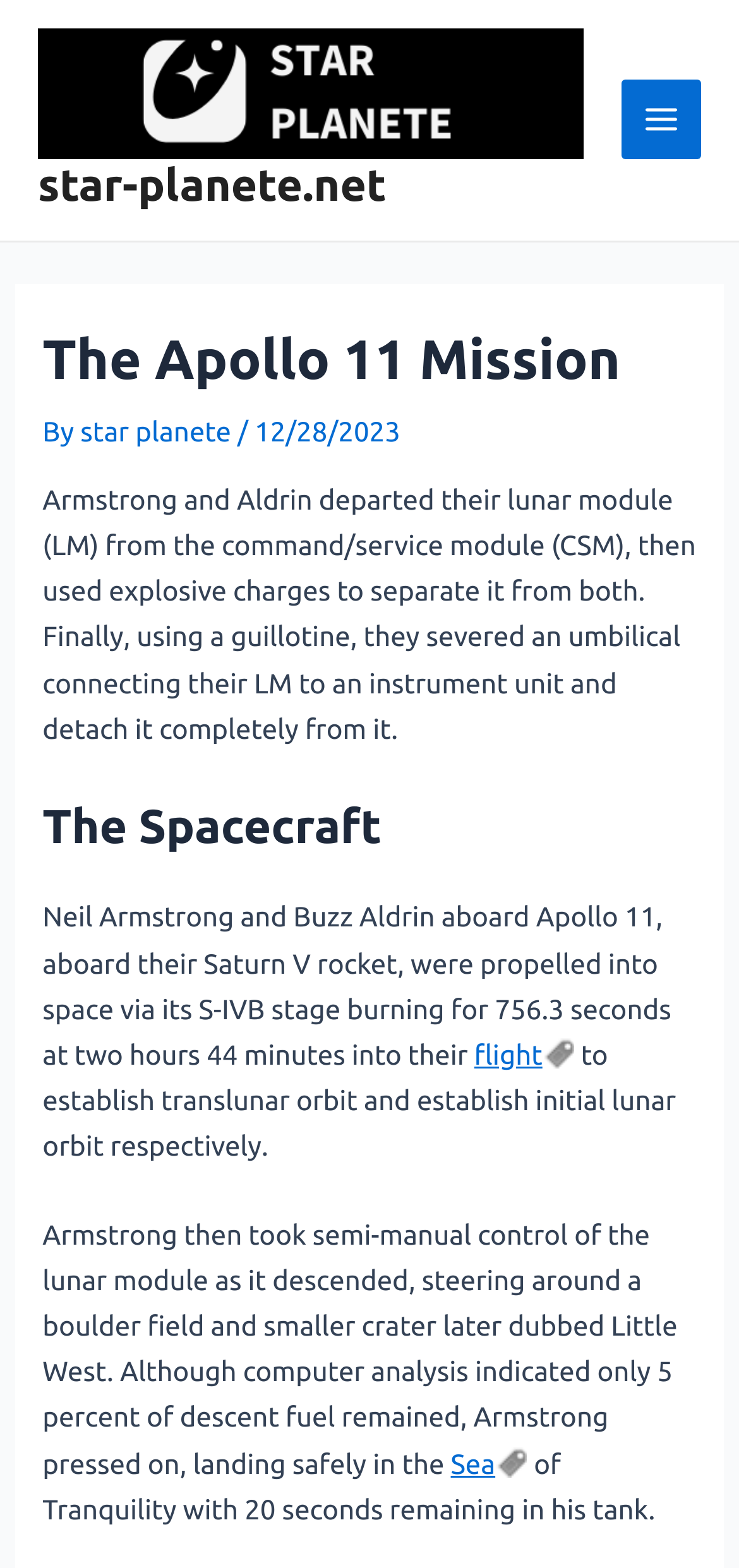Use one word or a short phrase to answer the question provided: 
What was the name of the sea?

Sea of Tranquility